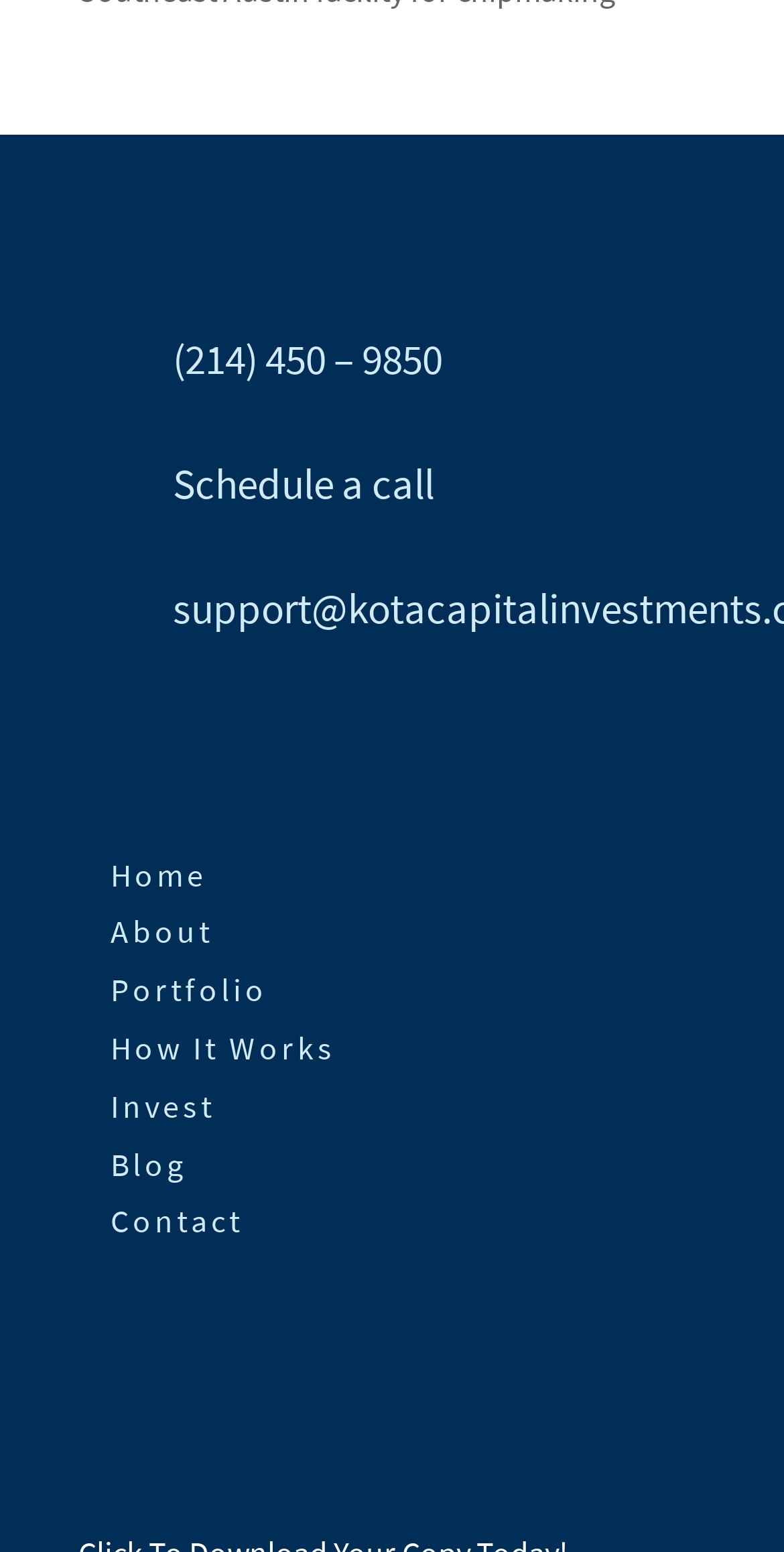Pinpoint the bounding box coordinates for the area that should be clicked to perform the following instruction: "Click the phone number link".

[0.221, 0.213, 0.564, 0.248]